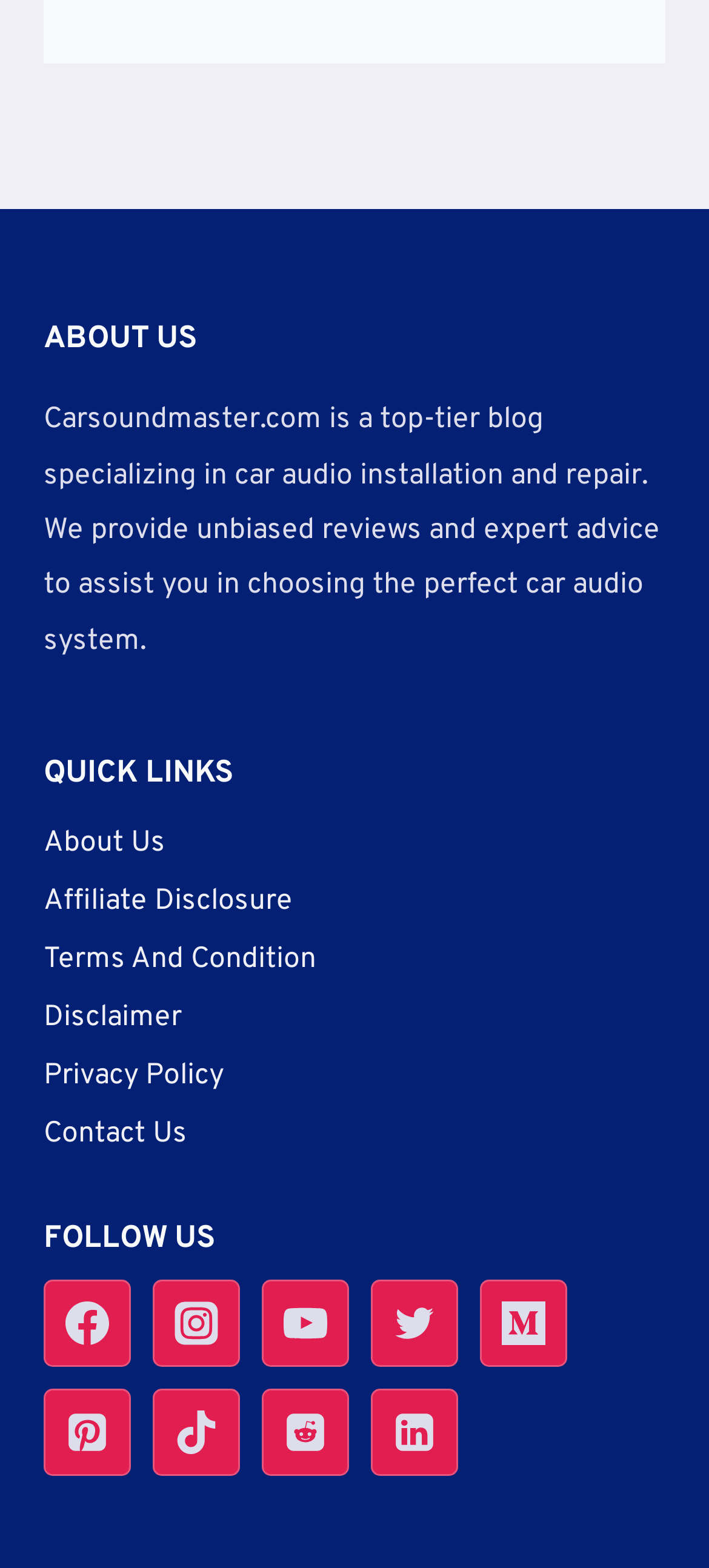Using the webpage screenshot, find the UI element described by Linkedin. Provide the bounding box coordinates in the format (top-left x, top-left y, bottom-right x, bottom-right y), ensuring all values are floating point numbers between 0 and 1.

[0.523, 0.886, 0.646, 0.941]